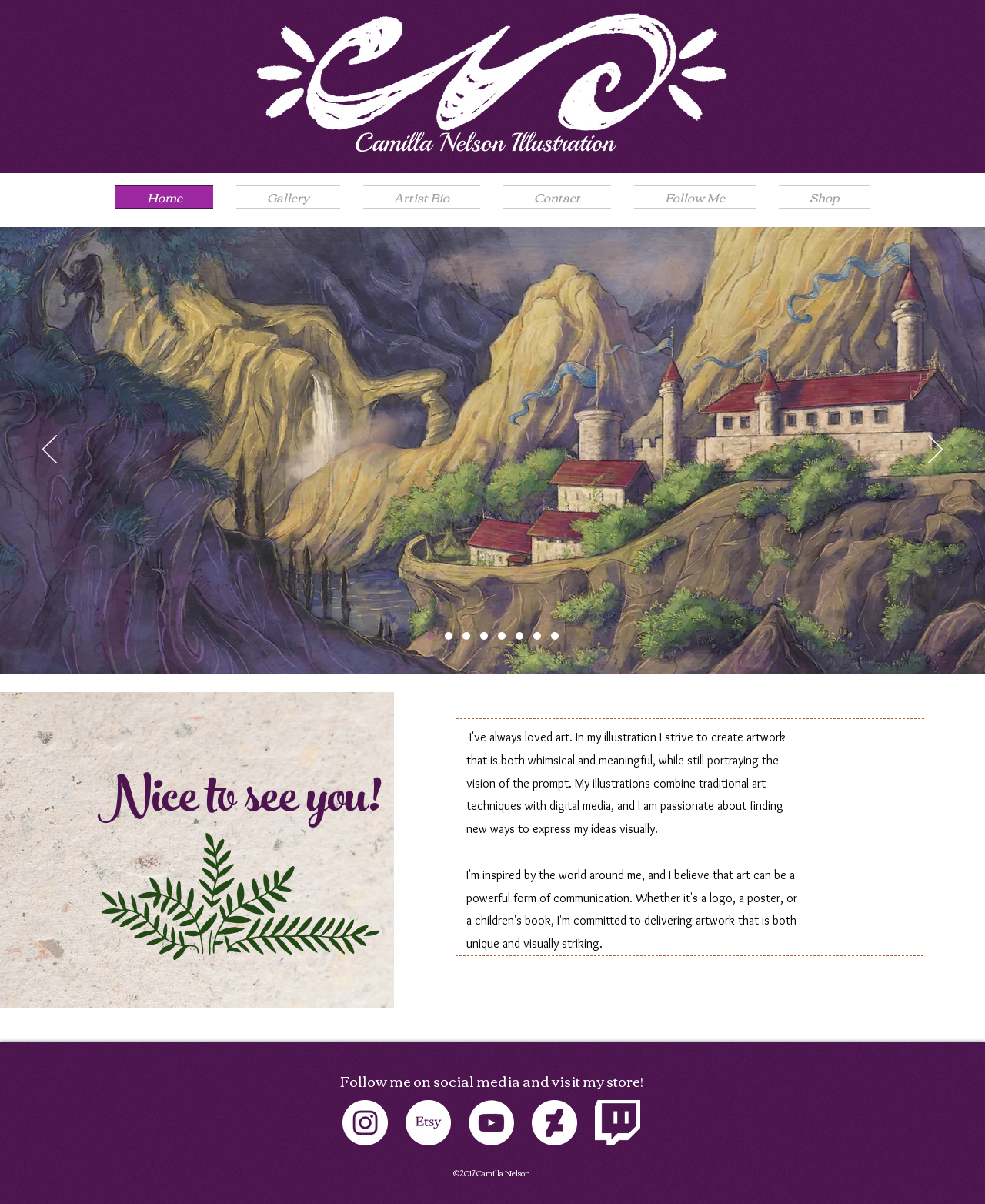Identify the bounding box for the described UI element: "aria-label="DeviantArt"".

[0.54, 0.914, 0.586, 0.951]